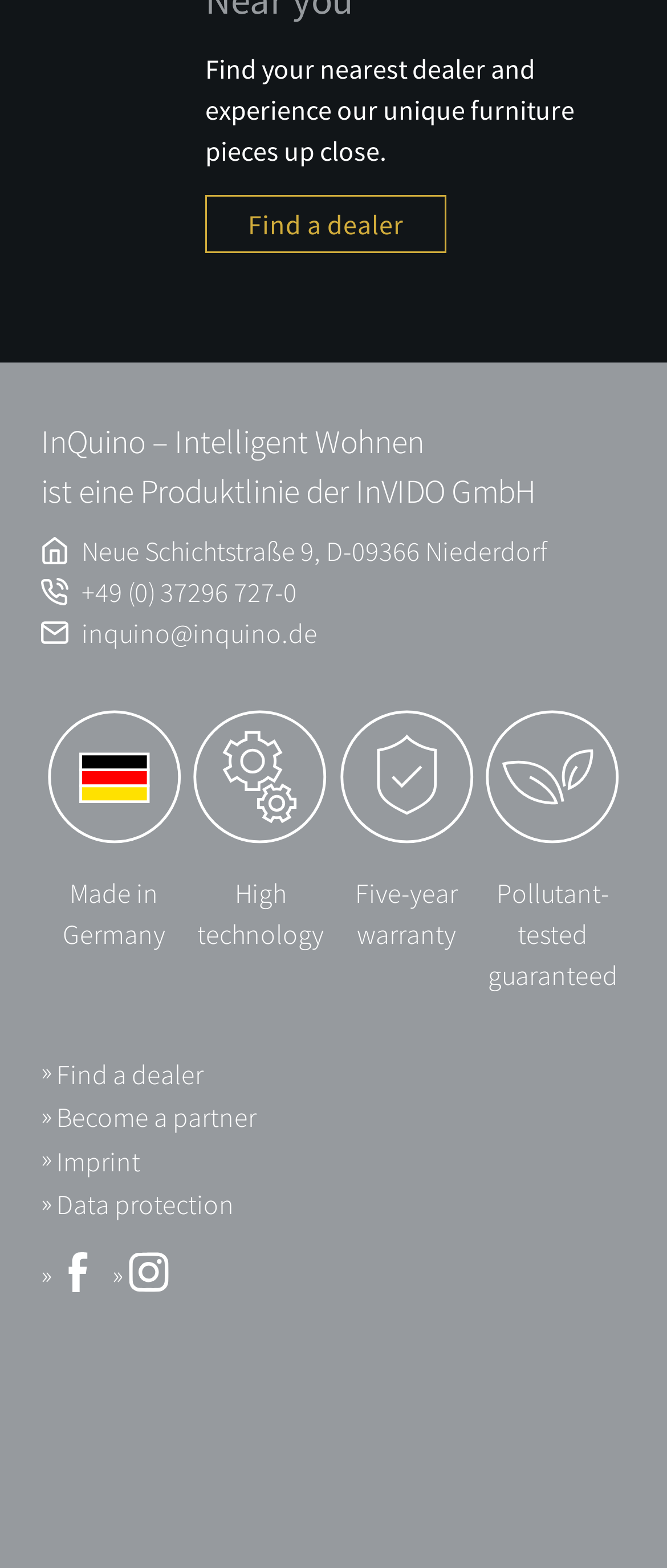Identify the bounding box coordinates for the element you need to click to achieve the following task: "Become a partner". Provide the bounding box coordinates as four float numbers between 0 and 1, in the form [left, top, right, bottom].

[0.062, 0.701, 0.385, 0.723]